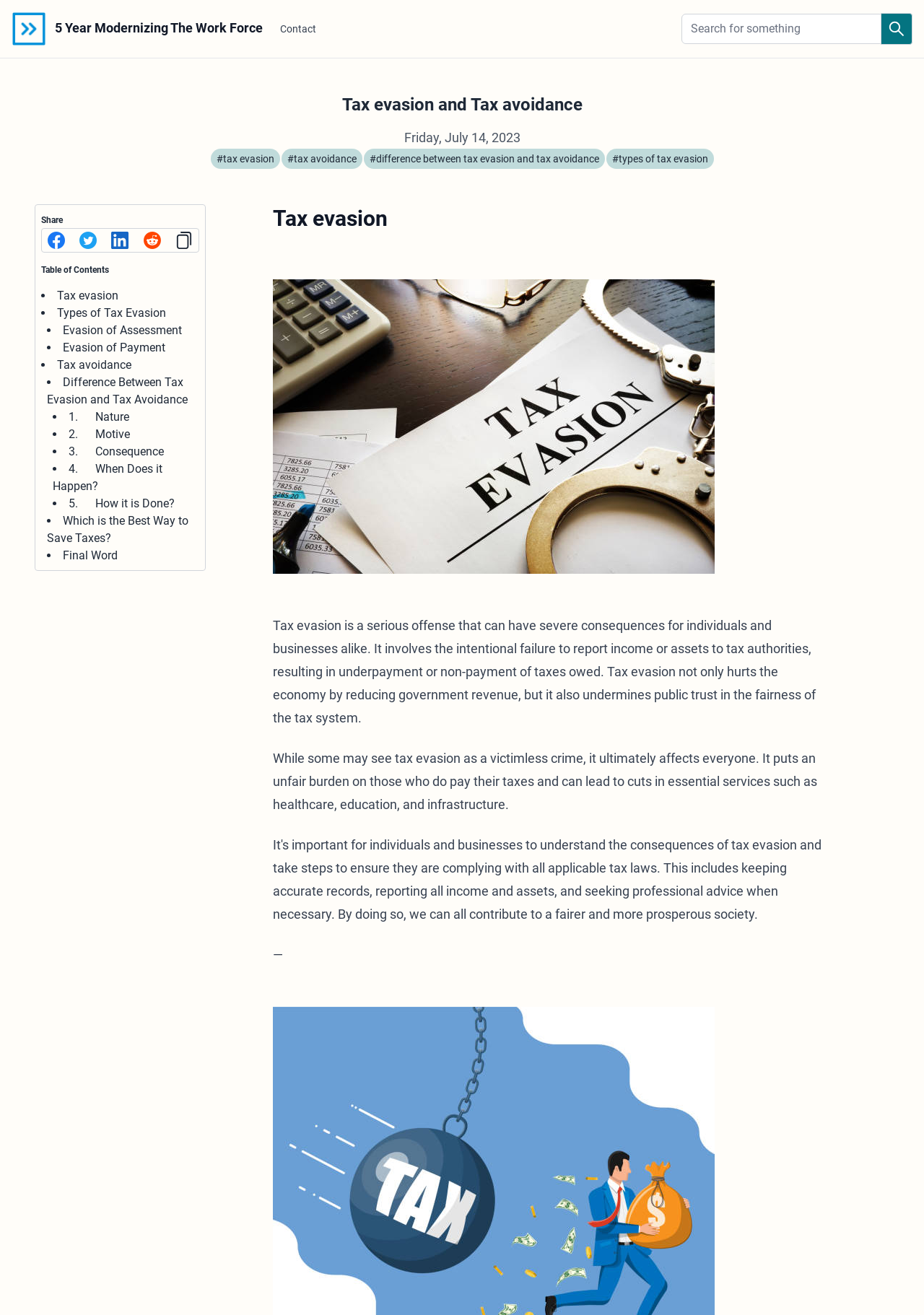Please determine the bounding box coordinates of the clickable area required to carry out the following instruction: "Click on the 'Contact' link". The coordinates must be four float numbers between 0 and 1, represented as [left, top, right, bottom].

[0.303, 0.016, 0.342, 0.027]